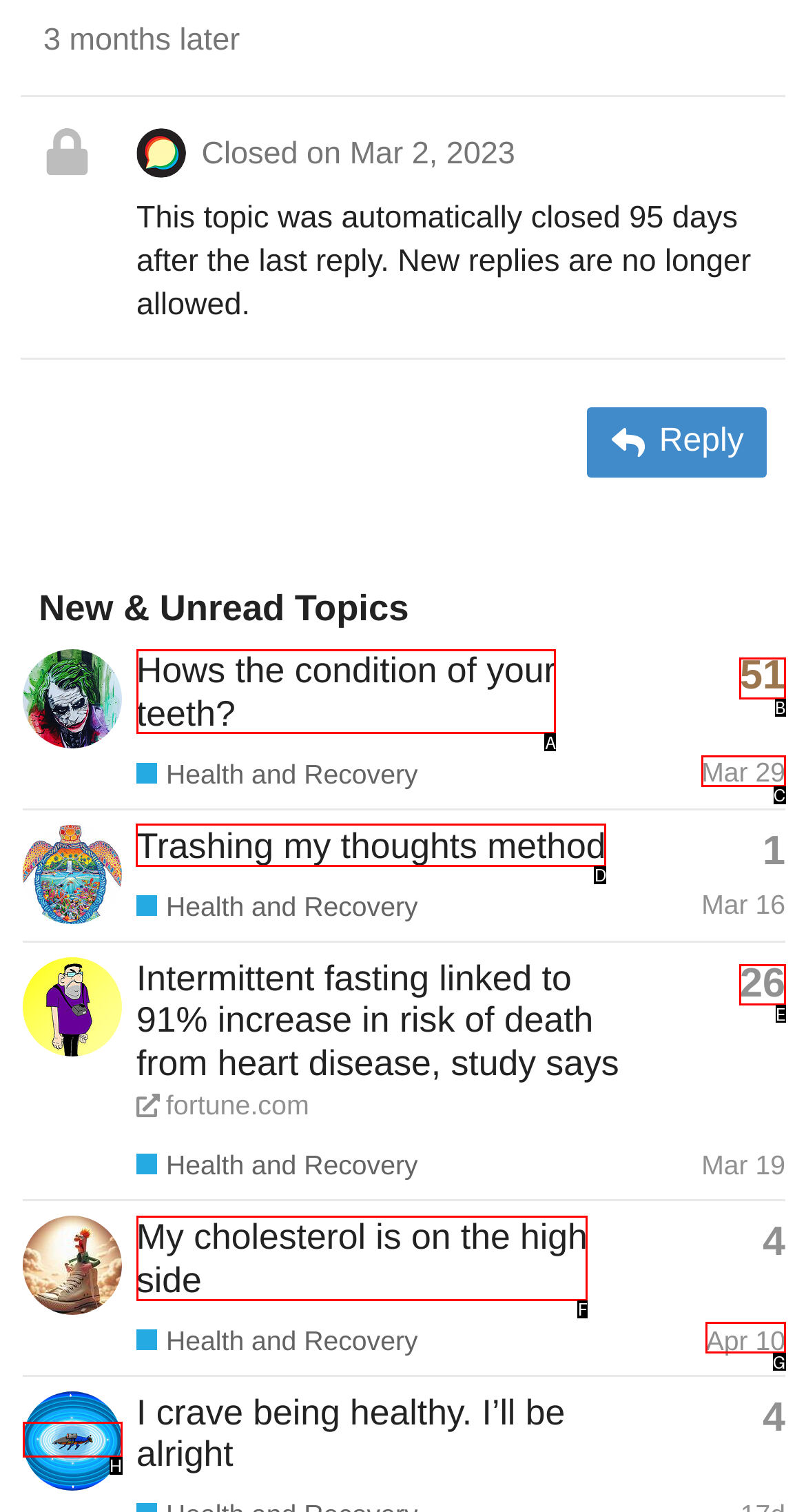Choose the letter that corresponds to the correct button to accomplish the task: Read the topic 'Trashing my thoughts method'
Reply with the letter of the correct selection only.

D